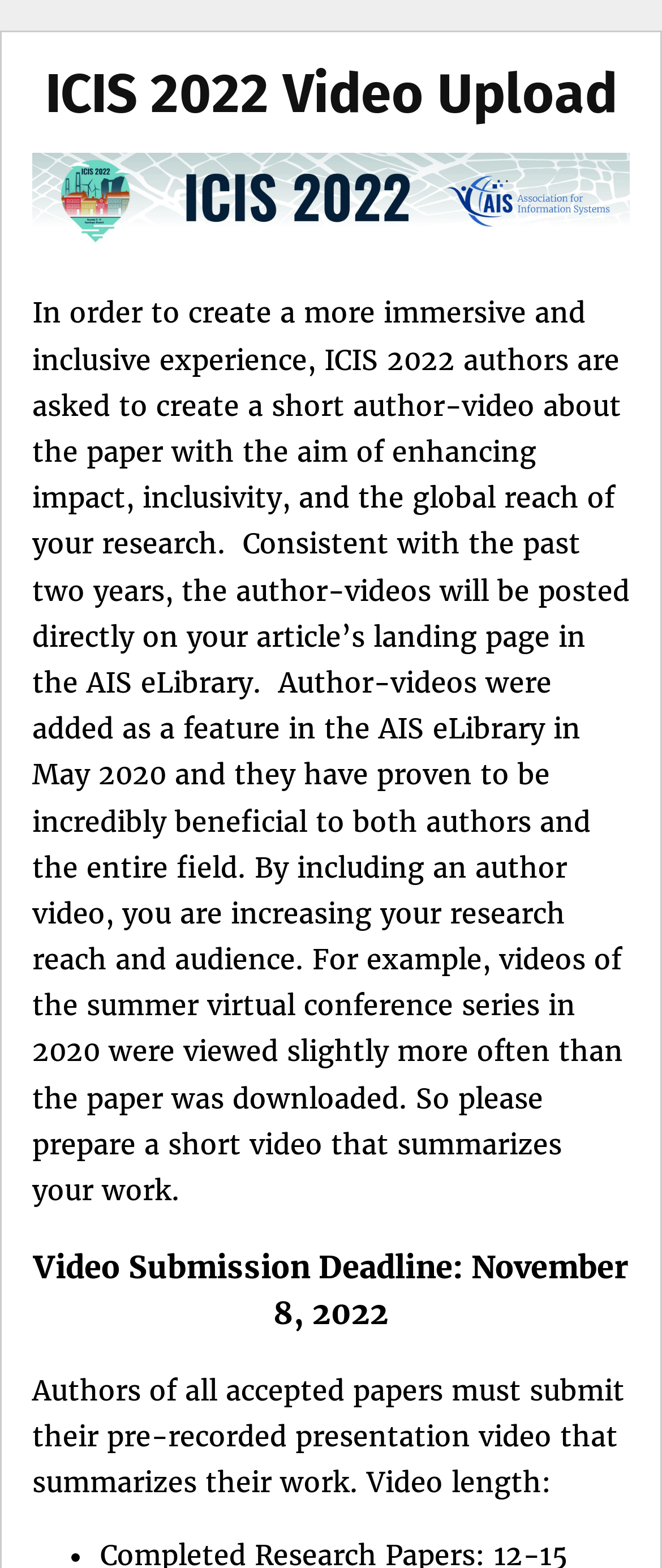Locate the bounding box of the UI element described by: "ICIS 2022 Video Upload" in the given webpage screenshot.

[0.068, 0.039, 0.932, 0.08]